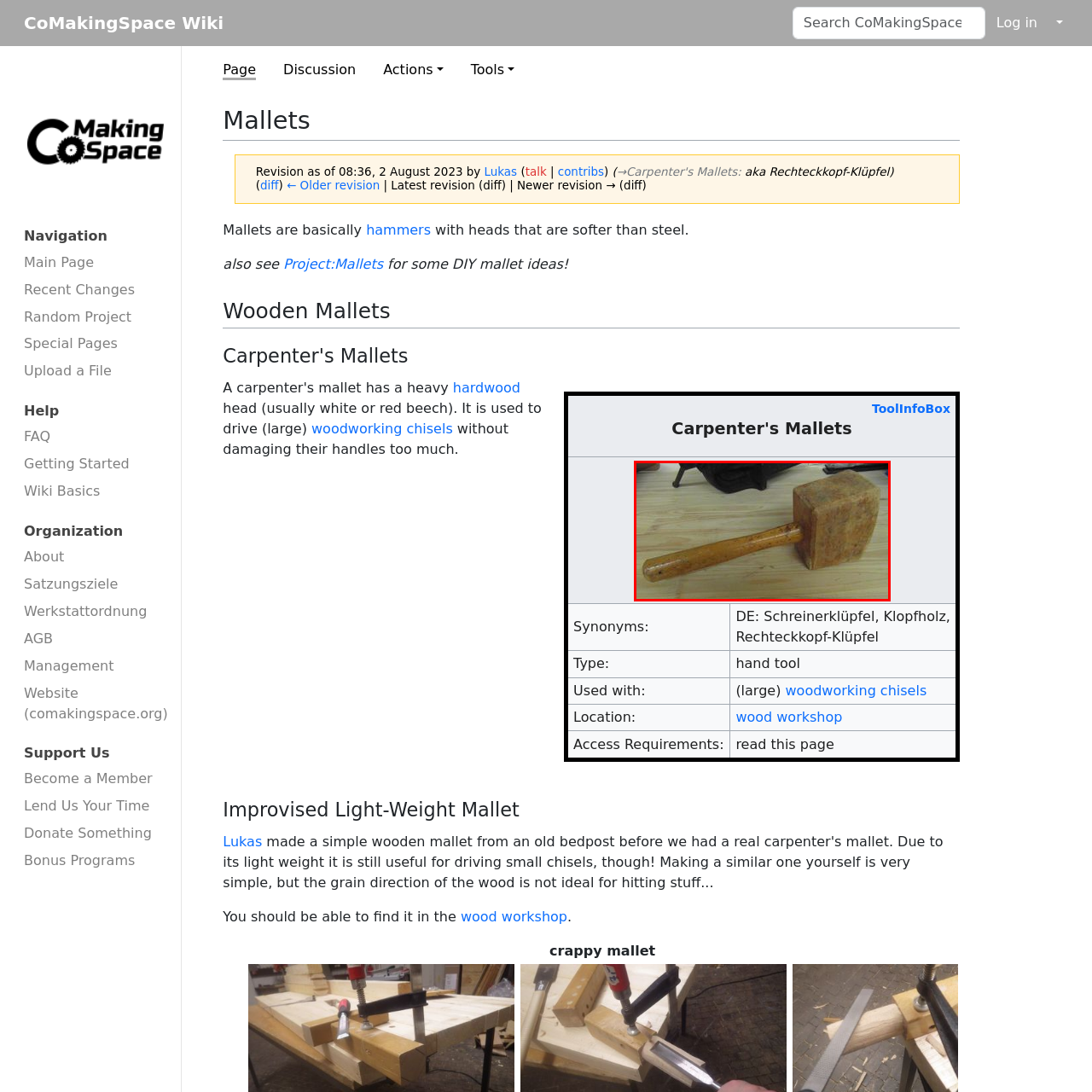What is the environment depicted in the background?
Look at the image within the red bounding box and provide a single word or phrase as an answer.

Workshop